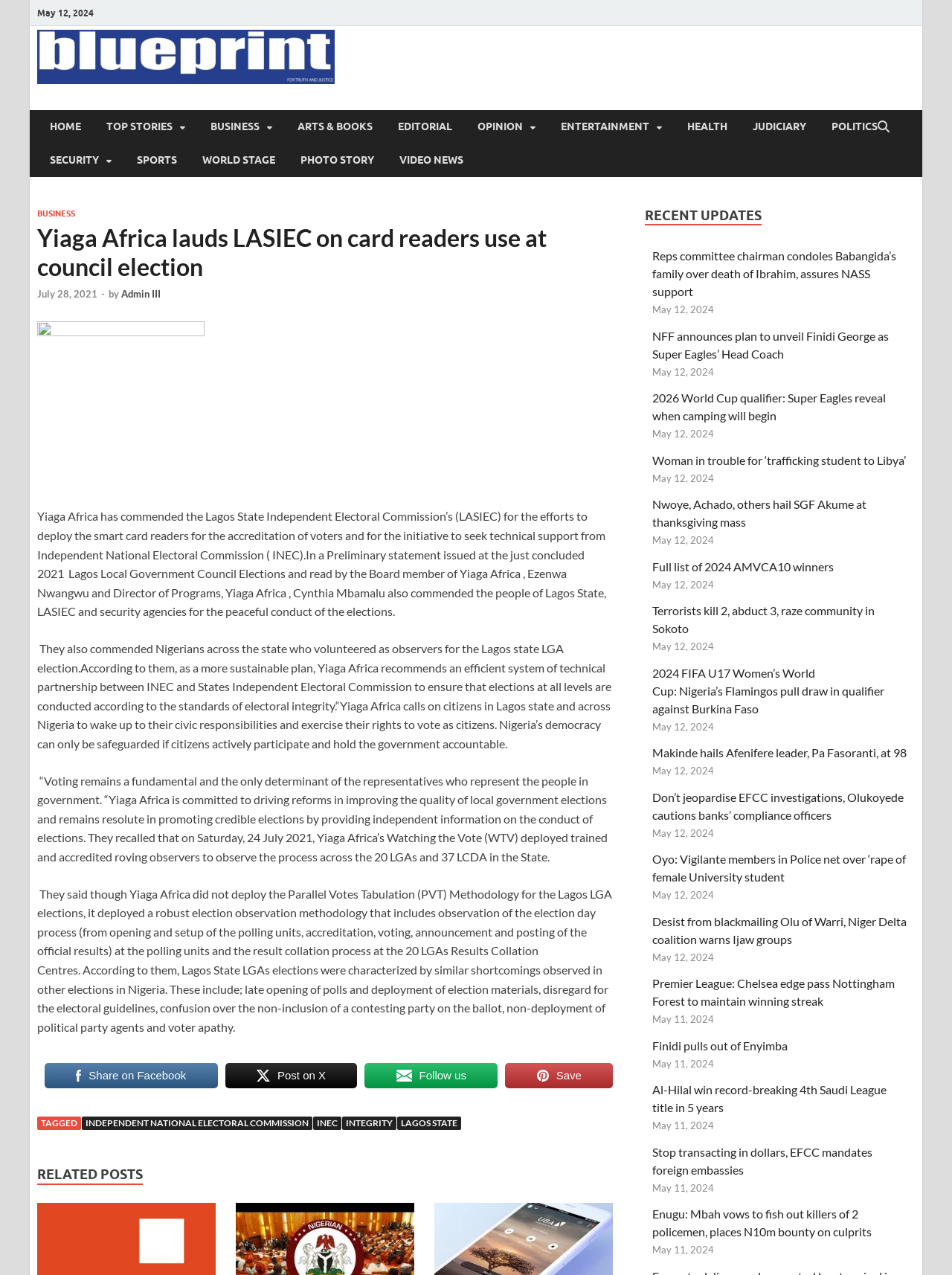Generate a comprehensive description of the contents of the webpage.

The webpage is an article from Blueprint Newspapers Limited, dated May 12, 2024. At the top, there is a header section with the newspaper's logo and a brief description of the publication. Below the header, there are several links to different sections of the website, including "HOME", "TOP STORIES", "BUSINESS", and others.

The main article is titled "Yiaga Africa lauds LASIEC on card readers use at council election" and is dated July 28, 2021. The article commends the Lagos State Independent Electoral Commission (LASIEC) for its efforts to deploy smart card readers for voter accreditation and for seeking technical support from the Independent National Electoral Commission (INEC). The article also praises the peaceful conduct of the elections and encourages citizens to participate in the democratic process.

The article is divided into several paragraphs, with headings and subheadings. There are also links to related articles and recent updates at the bottom of the page. The webpage has a footer section with links to social media platforms and a "TAGGED" section with relevant keywords.

On the right side of the page, there is a section titled "RELATED POSTS" with links to several articles, including news about politics, sports, and crime. Each article has a brief summary and a date stamp.